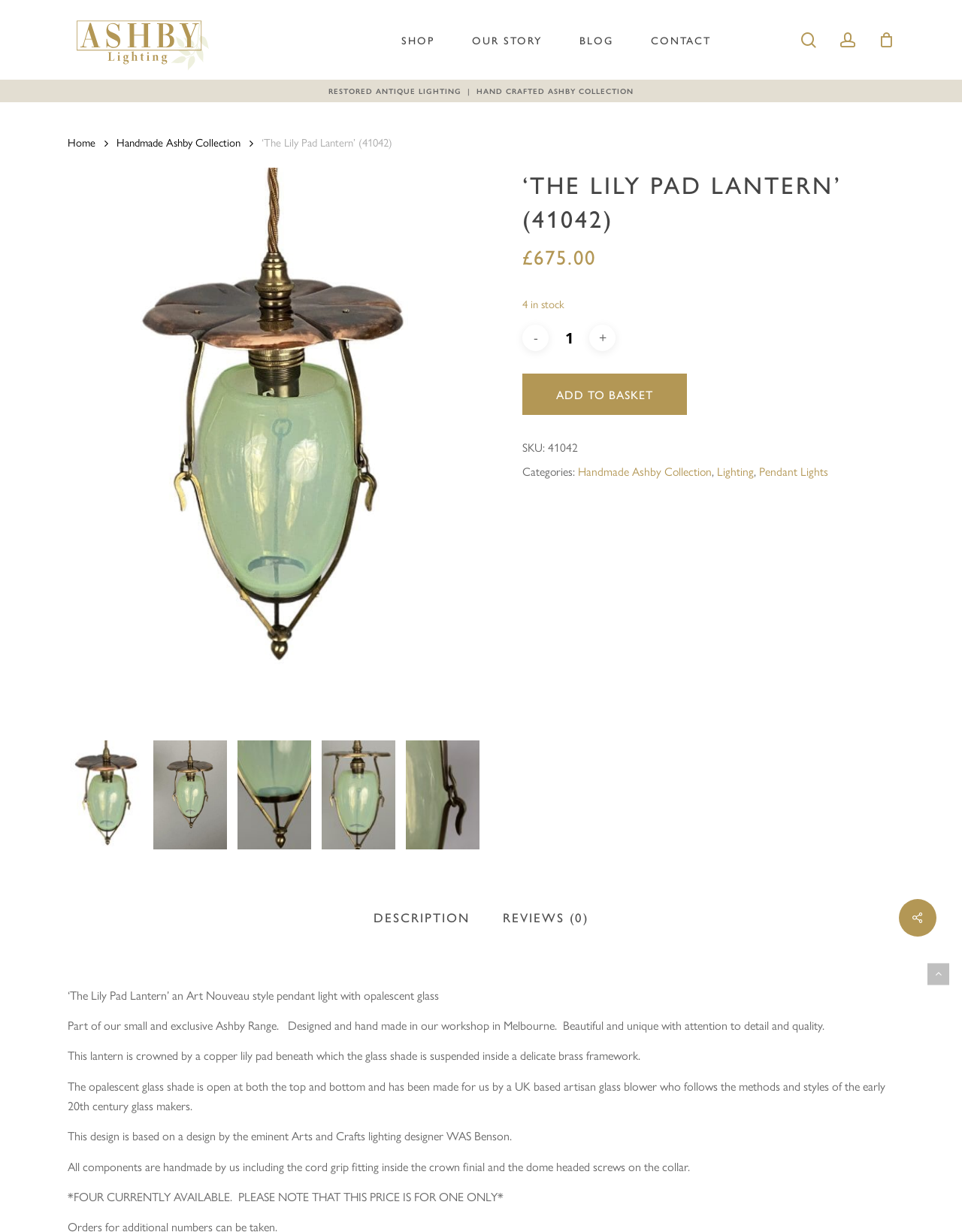Identify the bounding box for the UI element described as: "alt="Ashby Lighting"". The coordinates should be four float numbers between 0 and 1, i.e., [left, top, right, bottom].

[0.07, 0.009, 0.226, 0.062]